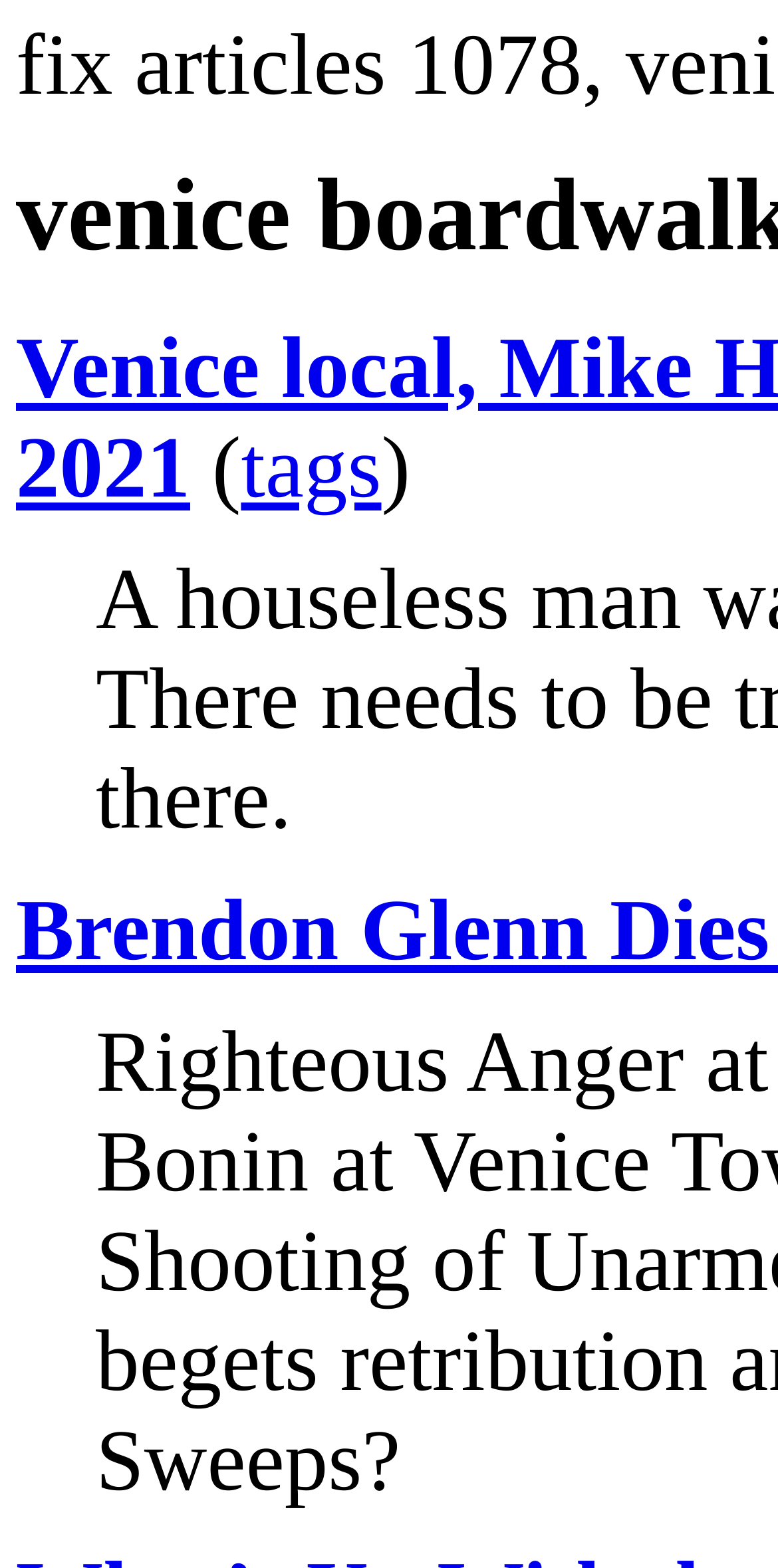Please specify the bounding box coordinates in the format (top-left x, top-left y, bottom-right x, bottom-right y), with values ranging from 0 to 1. Identify the bounding box for the UI component described as follows: tags

[0.31, 0.268, 0.49, 0.329]